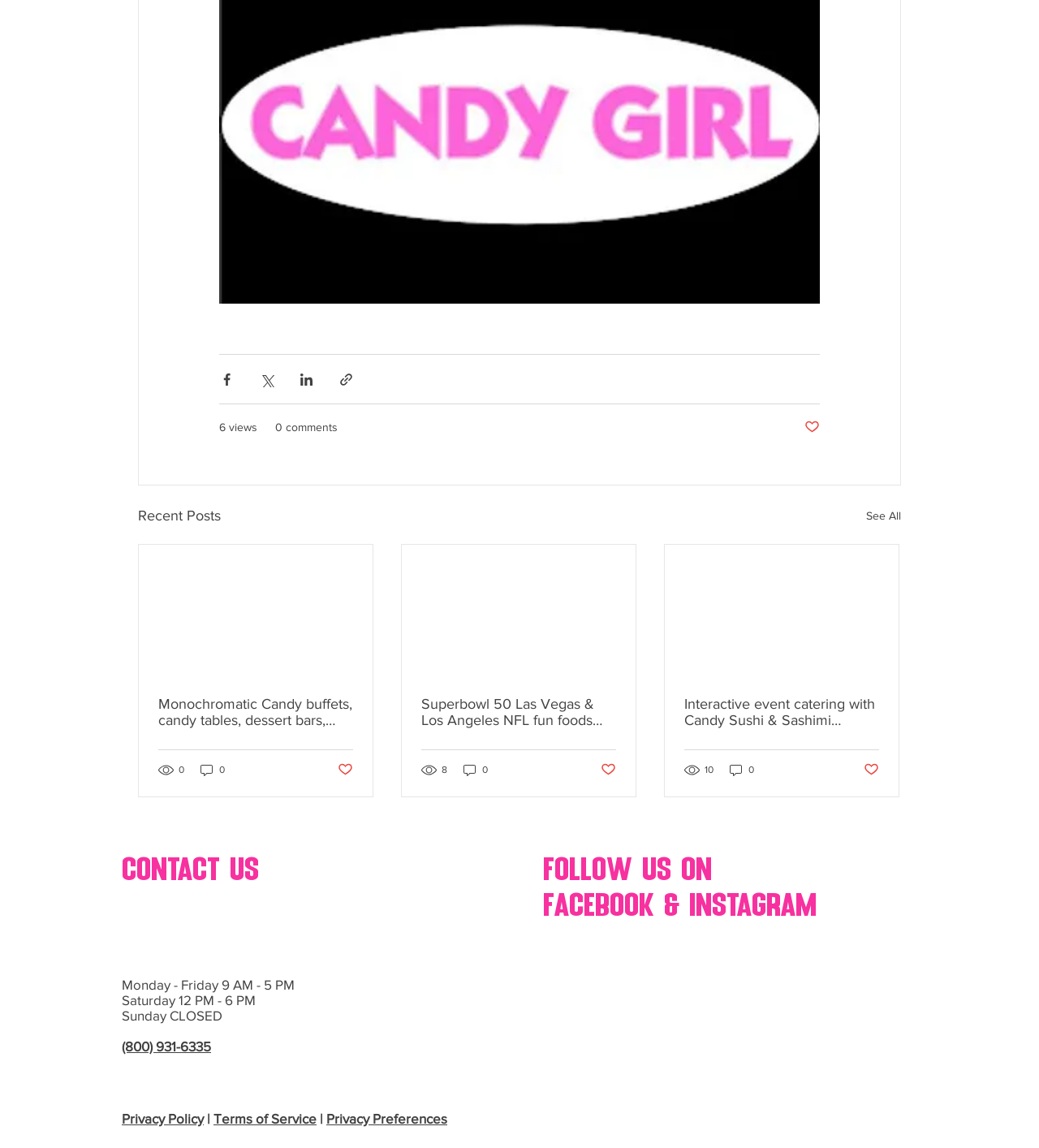Can you look at the image and give a comprehensive answer to the question:
What is the phone number to contact the business?

The phone number to contact the business is (800) 931-6335, which is listed in the 'contact us' section of the webpage. This section also provides the business hours and other contact information.